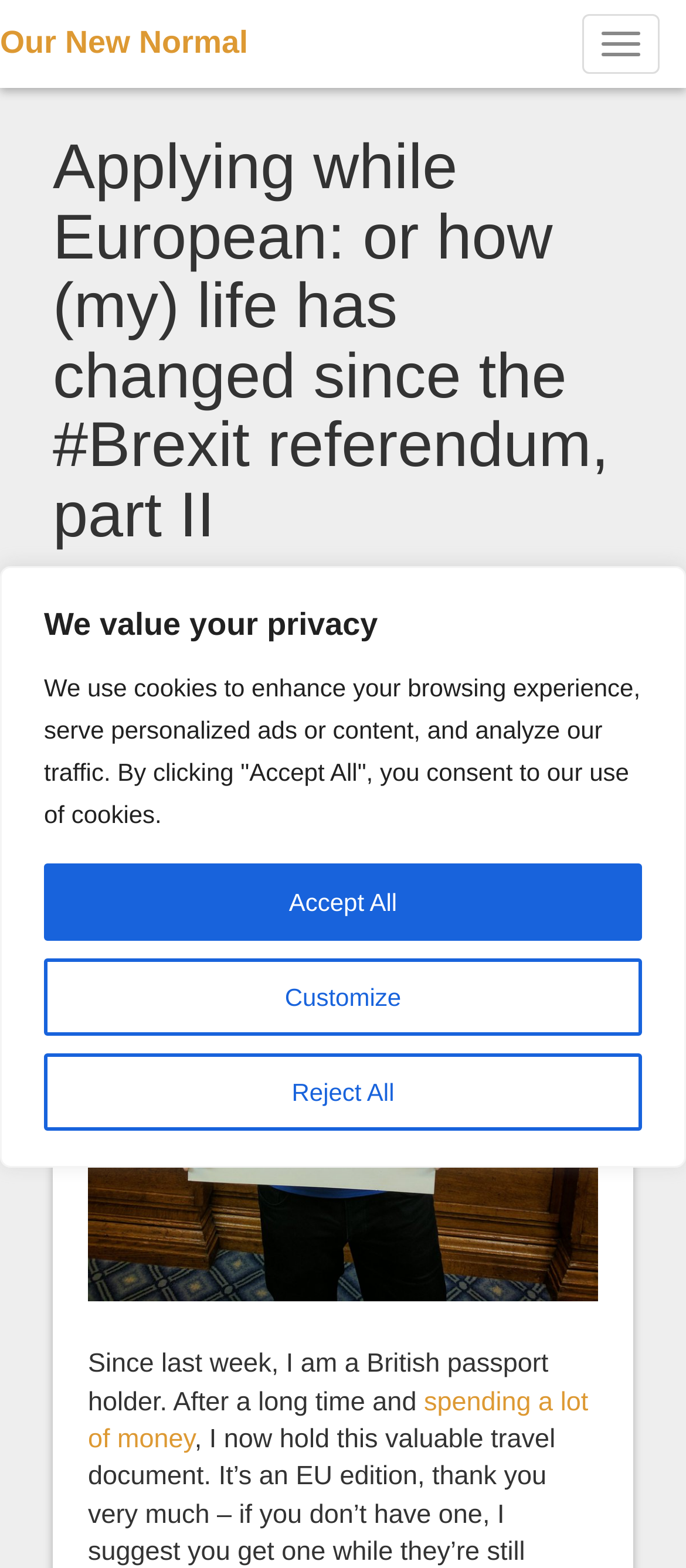Determine the bounding box of the UI element mentioned here: "spending a lot of money". The coordinates must be in the format [left, top, right, bottom] with values ranging from 0 to 1.

[0.128, 0.884, 0.857, 0.928]